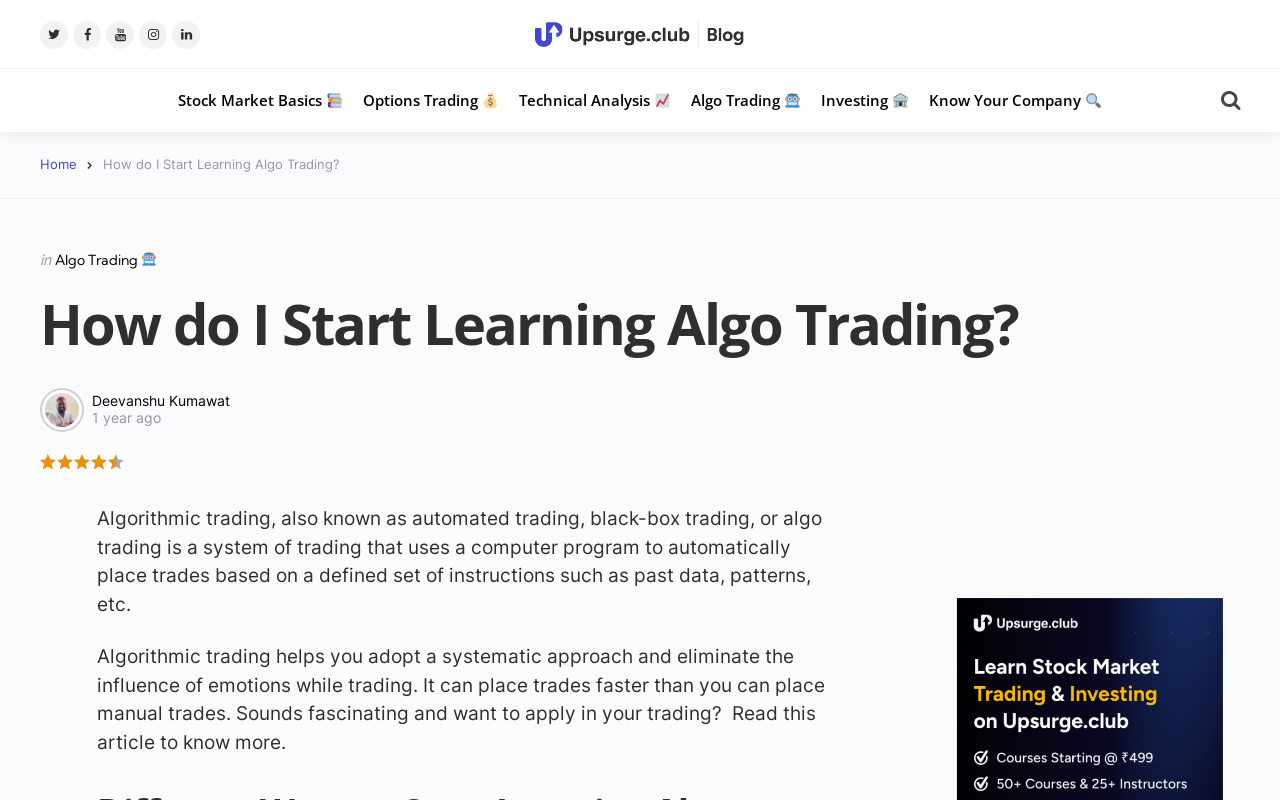Indicate the bounding box coordinates of the element that needs to be clicked to satisfy the following instruction: "Click on the 'Algo Trading' category". The coordinates should be four float numbers between 0 and 1, i.e., [left, top, right, bottom].

[0.54, 0.106, 0.626, 0.146]